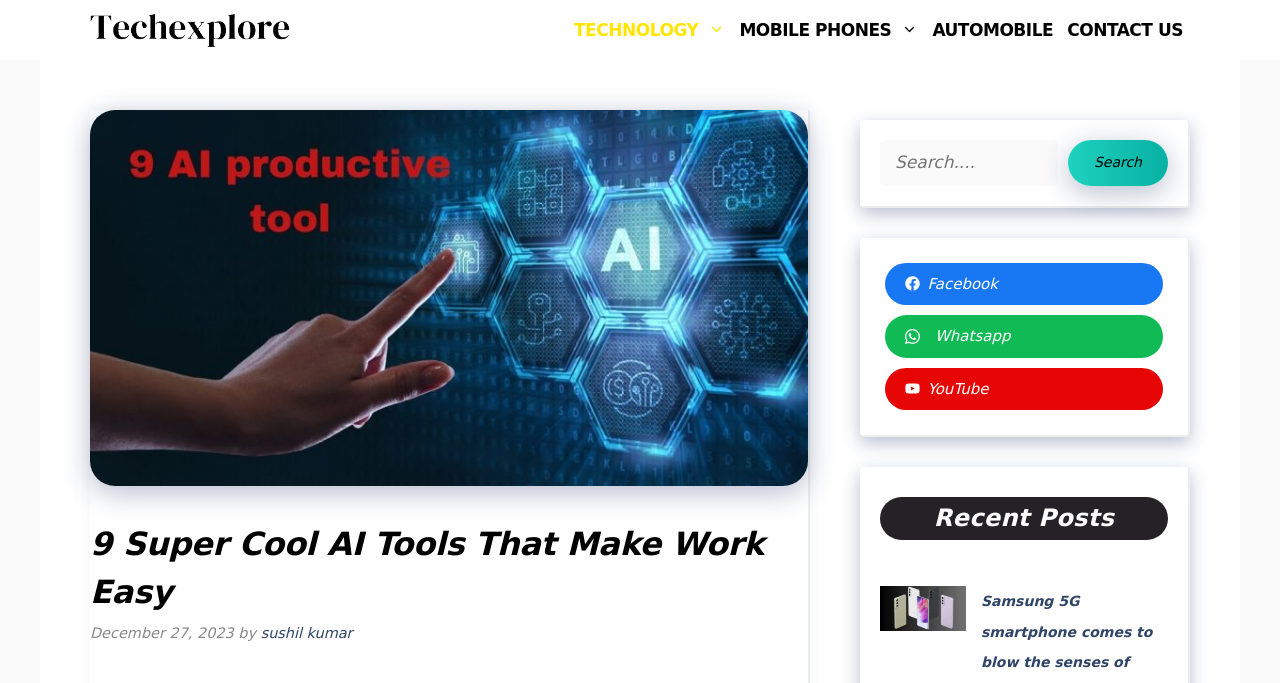Can you find and provide the main heading text of this webpage?

9 Super Cool AI Tools That Make Work Easy